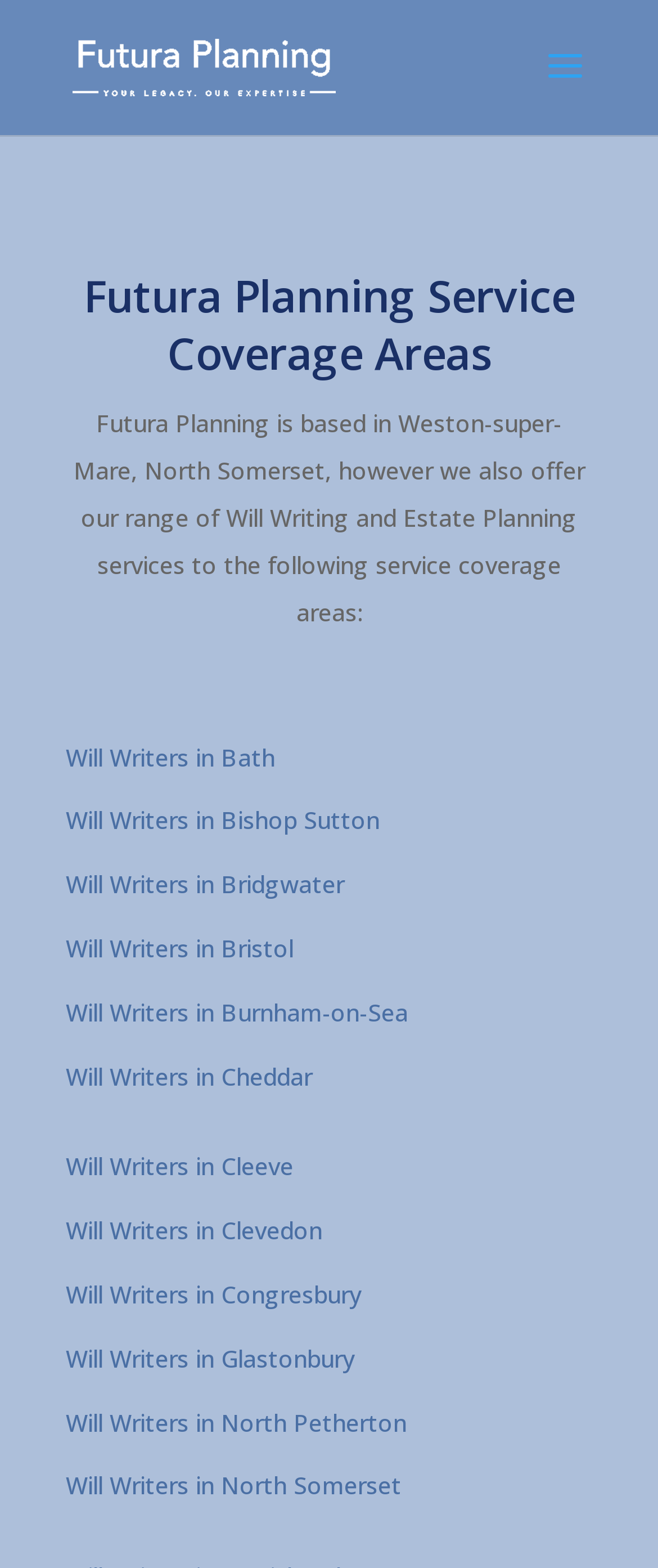Using the element description Will Writers in Bristol, predict the bounding box coordinates for the UI element. Provide the coordinates in (top-left x, top-left y, bottom-right x, bottom-right y) format with values ranging from 0 to 1.

[0.1, 0.594, 0.446, 0.615]